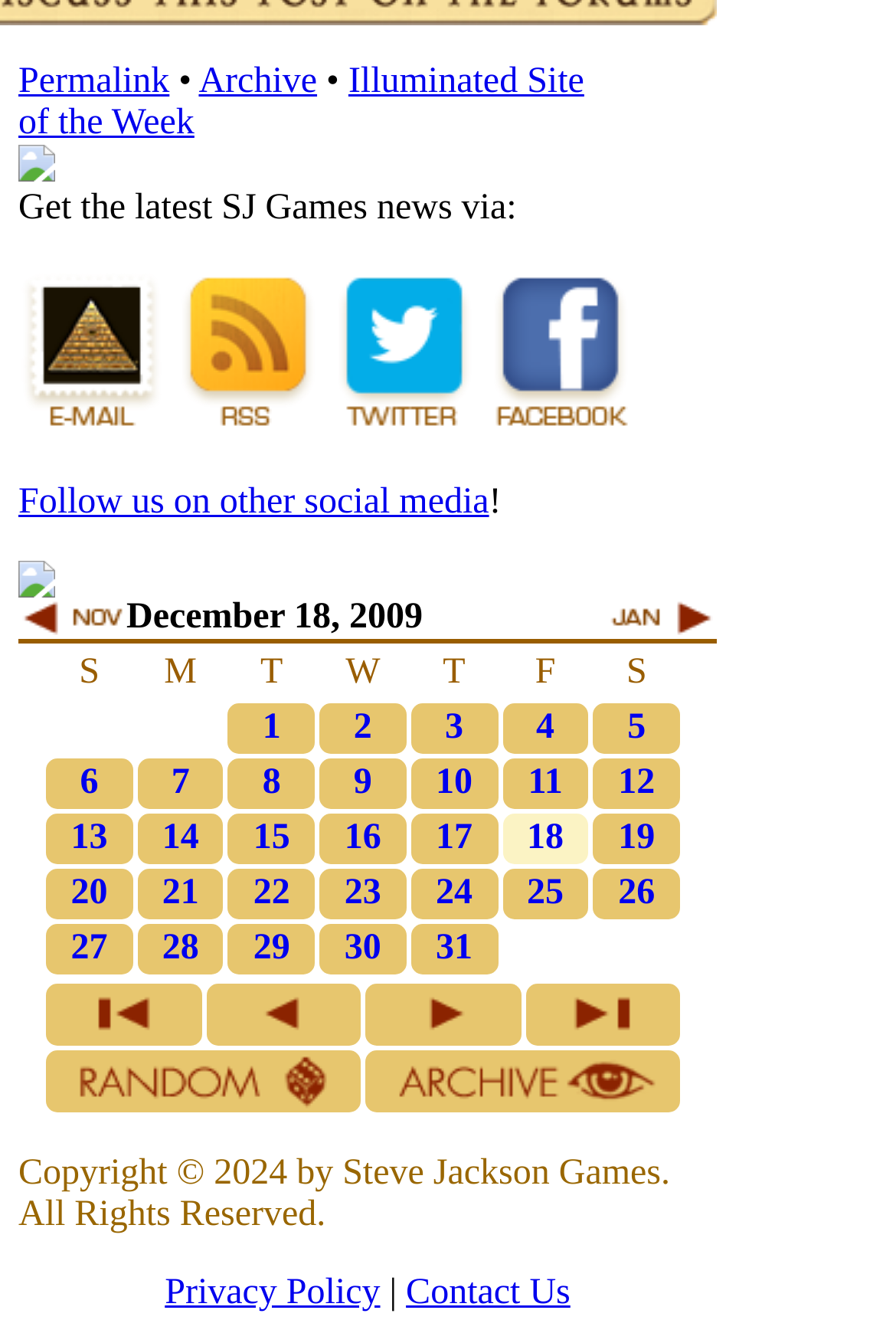What is the date of the latest article?
Provide a short answer using one word or a brief phrase based on the image.

December 18, 2009